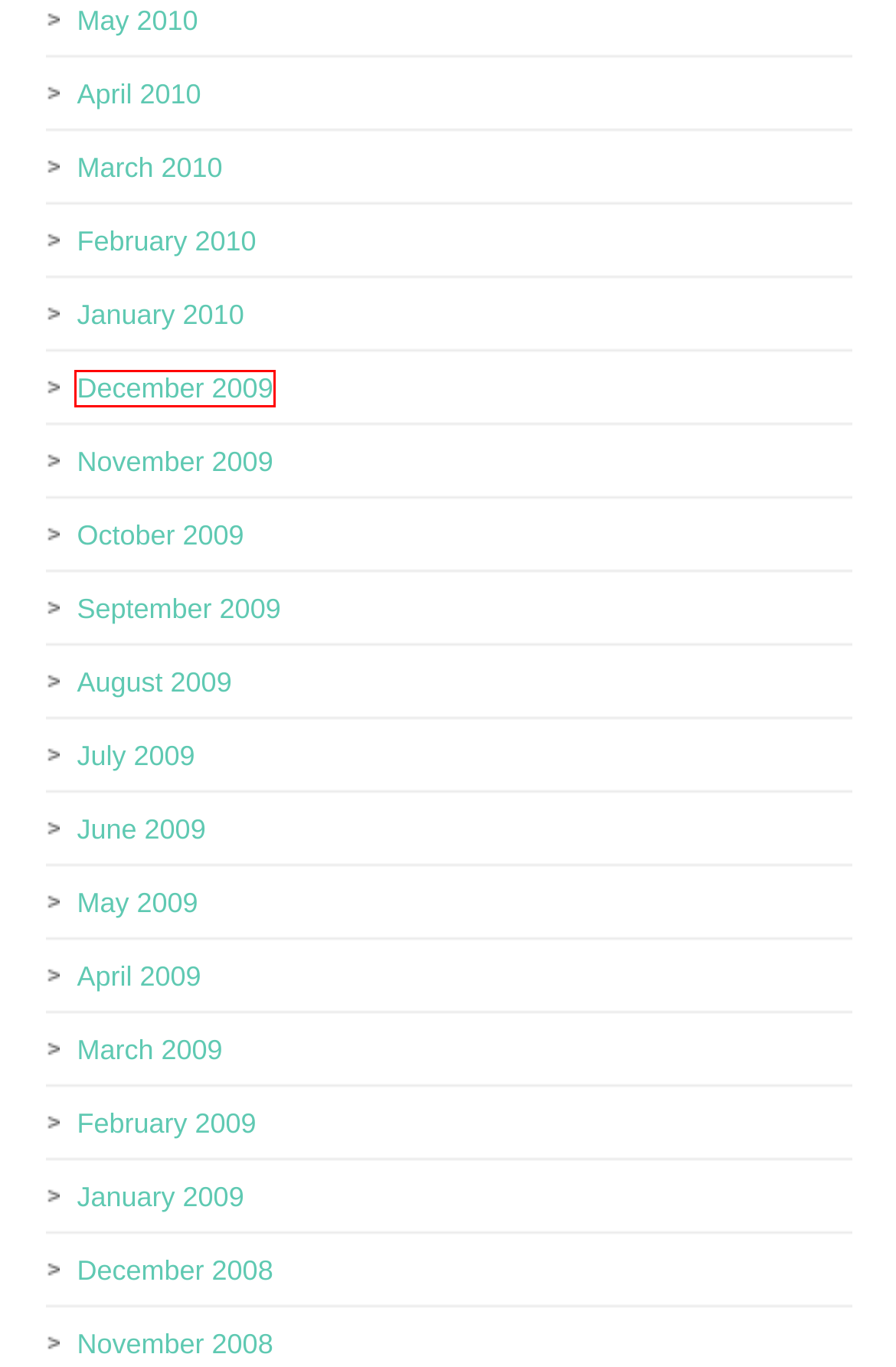You are looking at a webpage screenshot with a red bounding box around an element. Pick the description that best matches the new webpage after interacting with the element in the red bounding box. The possible descriptions are:
A. September 2009 – kaiyen: pepper
B. February 2010 – kaiyen: pepper
C. December 2009 – kaiyen: pepper
D. June 2009 – kaiyen: pepper
E. May 2009 – kaiyen: pepper
F. August 2009 – kaiyen: pepper
G. March 2010 – kaiyen: pepper
H. January 2009 – kaiyen: pepper

C